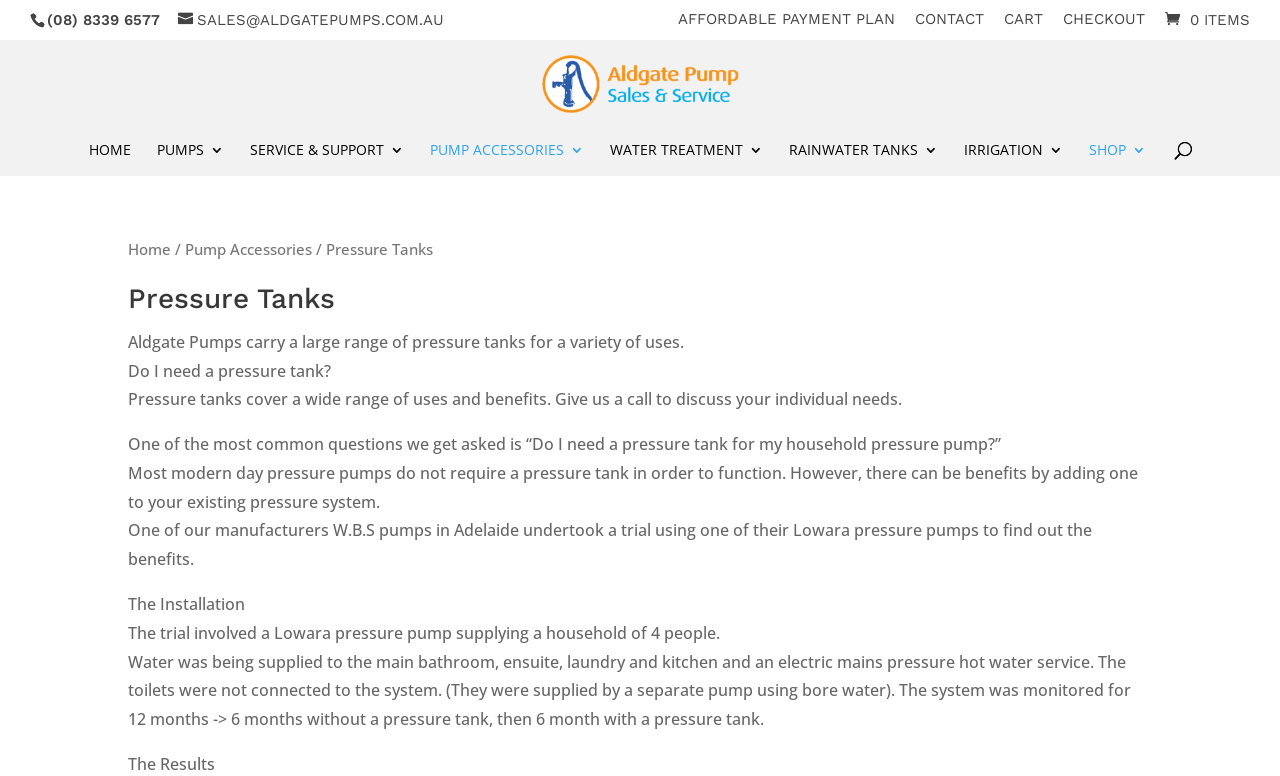Answer the following query with a single word or phrase:
How long did the trial involving a Lowara pressure pump last?

12 months